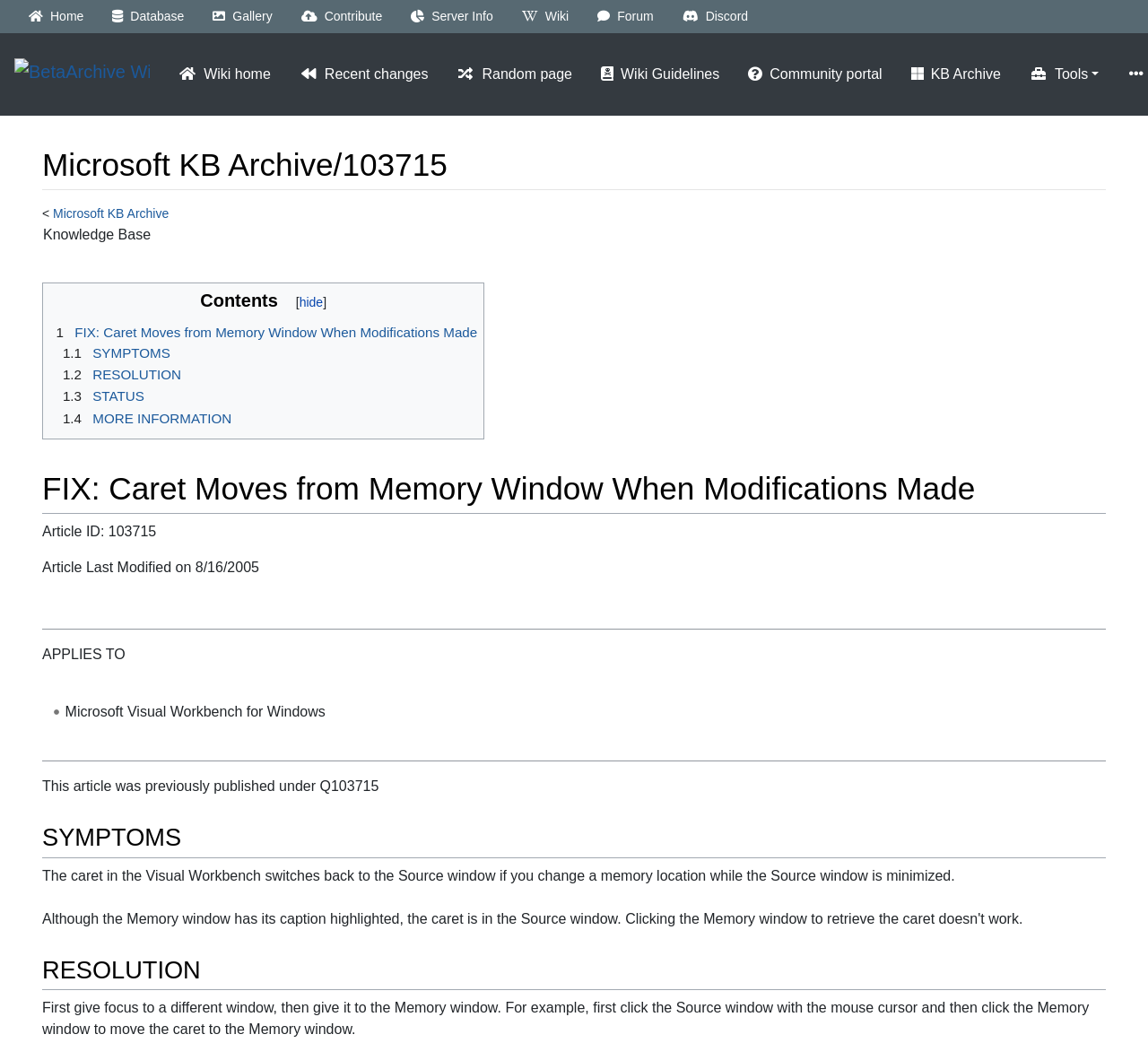Create a full and detailed caption for the entire webpage.

The webpage is a knowledge base article from Microsoft KB Archive, specifically article 103715. At the top, there is a navigation bar with 9 links, including "Home", "Database", "Gallery", and others, aligned horizontally across the top of the page. Below the navigation bar, there is a logo and a link to "BetaArchive Wiki" with an accompanying image.

The main content of the page is divided into sections, starting with a heading that displays the article title "Microsoft KB Archive/103715". Below the heading, there is a link to "Microsoft KB Archive" and a "Jump to" section with links to "navigation" and "search".

The article content is organized into sections, including "Contents", "FIX: Caret Moves from Memory Window When Modifications Made", "SYMPTOMS", "RESOLUTION", and others. Each section has a heading and corresponding text or links. The "Contents" section has a button to "hide" the contents and a list of links to different parts of the article.

The article itself discusses a specific issue with the caret in the Visual Workbench switching back to the Source window when changing a memory location while the Source window is minimized. The "SYMPTOMS" section describes the problem, while the "RESOLUTION" section provides a solution to the issue.

Throughout the page, there are various links, headings, and static text elements that provide additional information and navigation options.